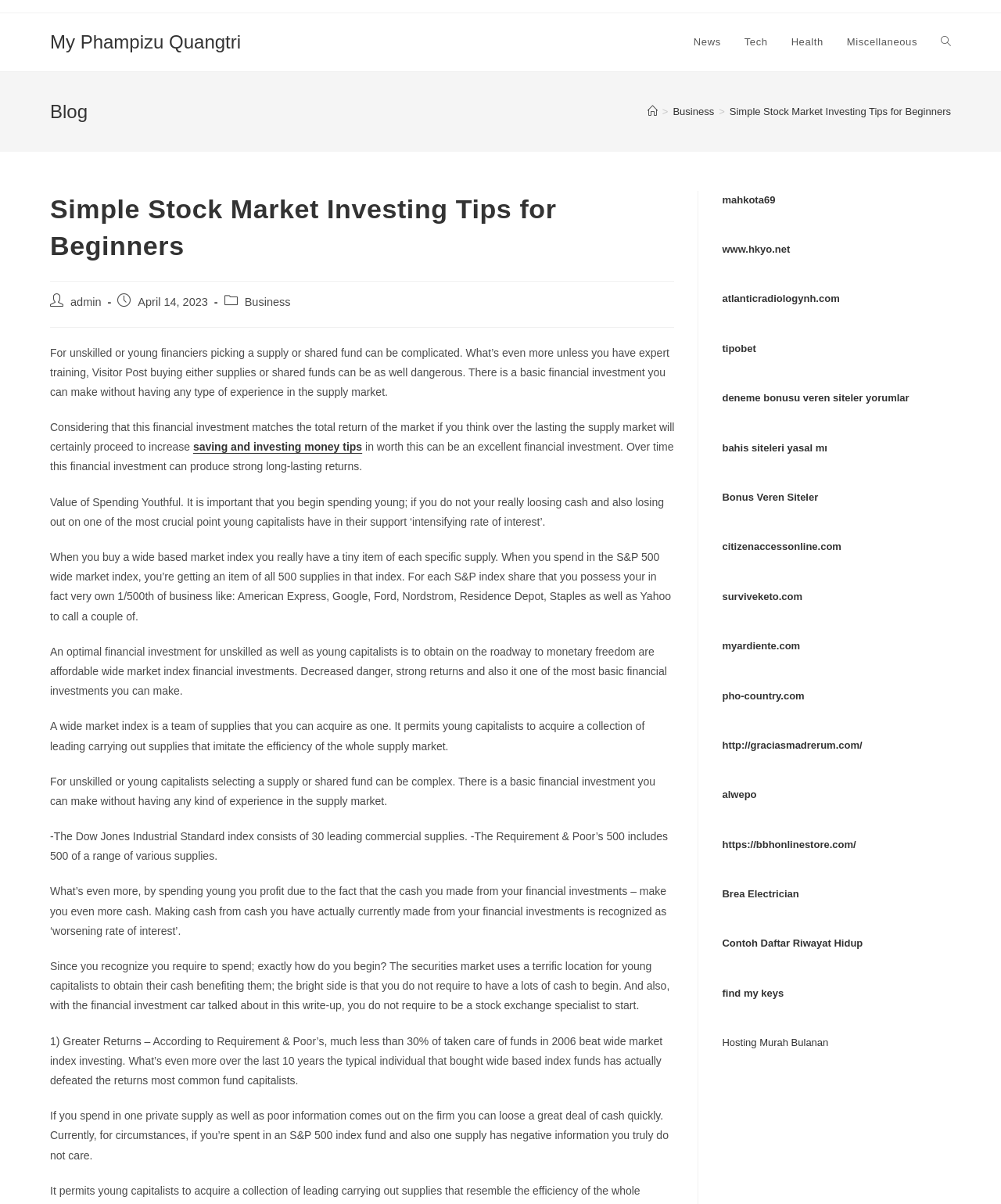Extract the bounding box coordinates of the UI element described: "https://bbhonlinestore.com/". Provide the coordinates in the format [left, top, right, bottom] with values ranging from 0 to 1.

[0.721, 0.696, 0.855, 0.706]